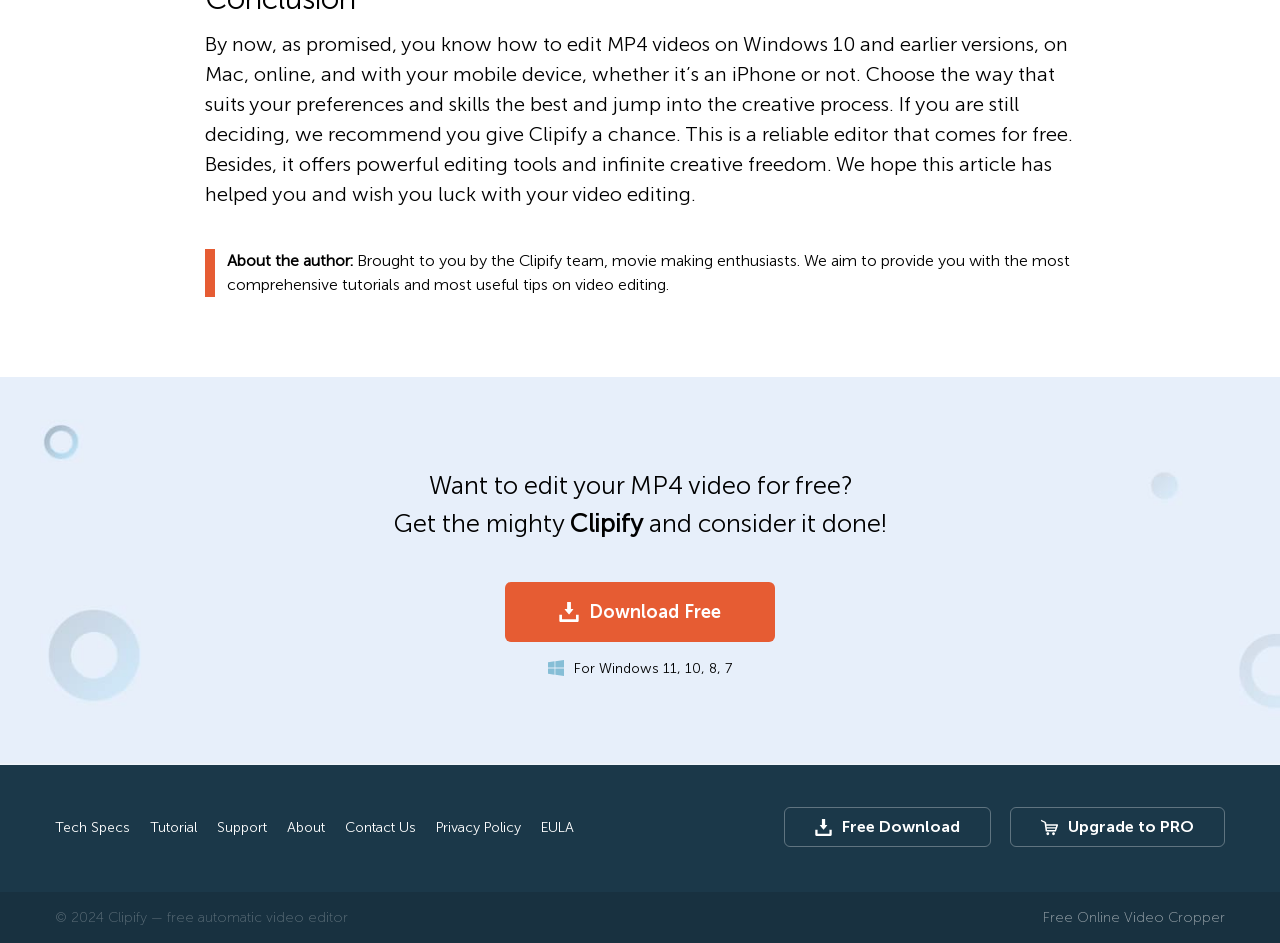Please respond to the question with a concise word or phrase:
What is the call-to-action for the video editor?

Download Free